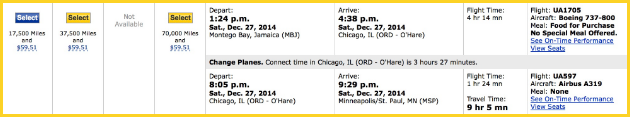What is the total travel time from departure to arrival?
Look at the image and provide a short answer using one word or a phrase.

9 hours and 5 minutes